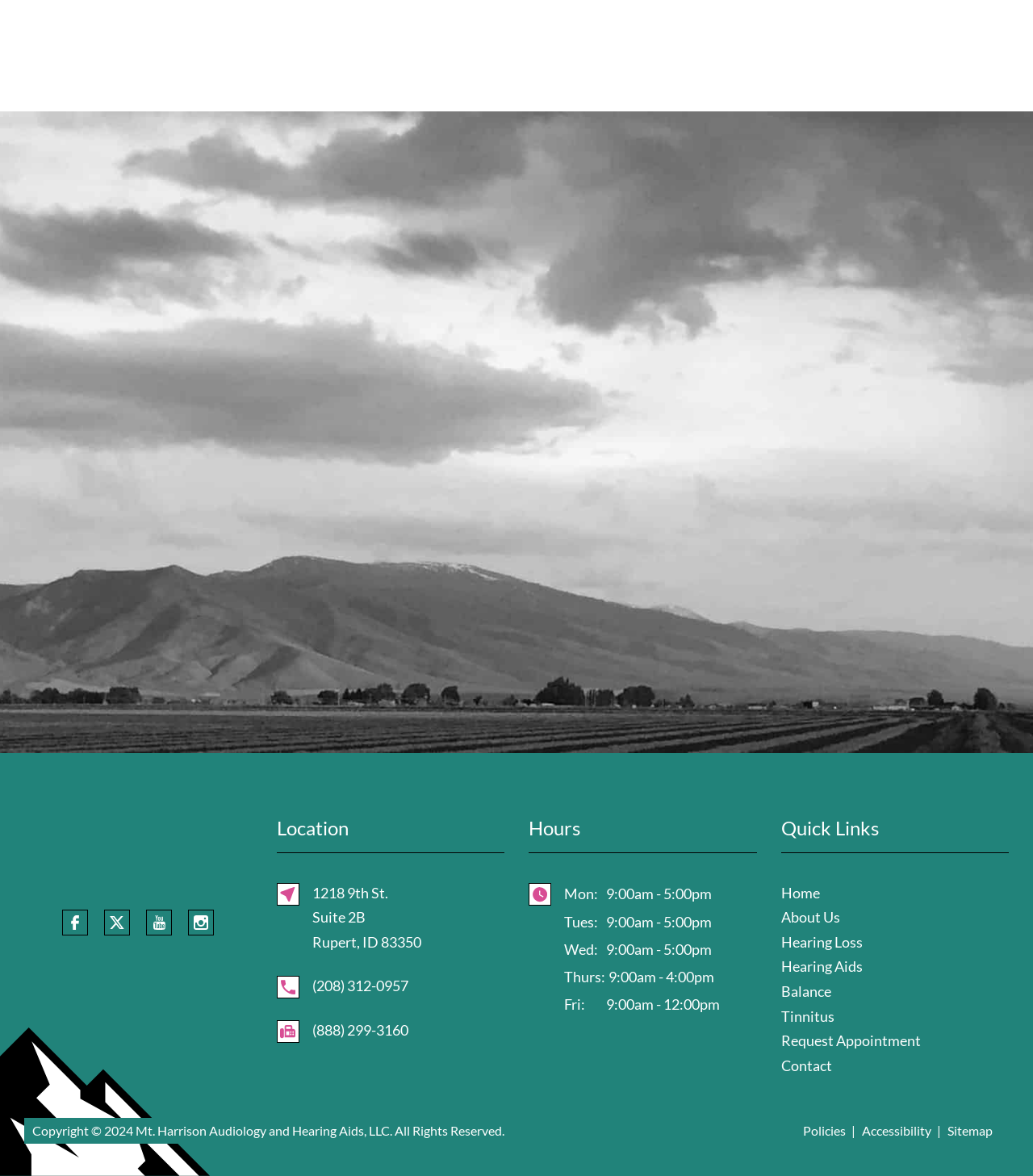Please analyze the image and provide a thorough answer to the question:
What is the phone number listed for Mt. Harrison Audiology and Hearing Aids, LLC?

The phone number is listed under the 'Location' heading, and it is accompanied by an image and a link to the phone number. There is also an additional phone number listed as '(888) 299-3160'.